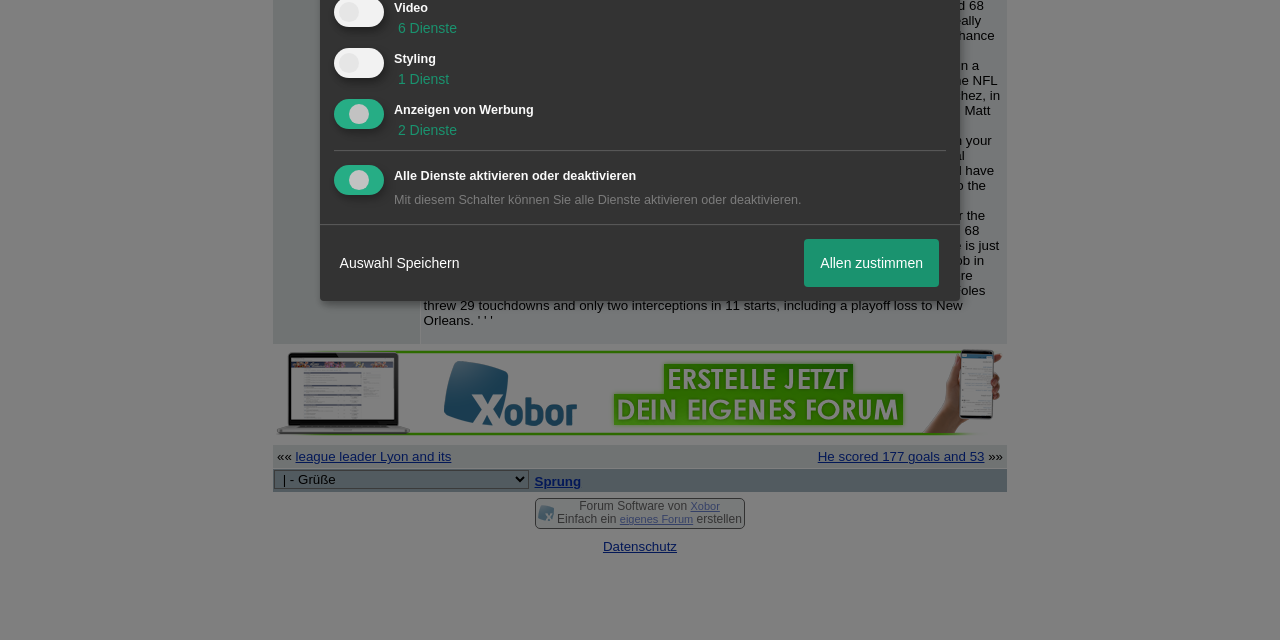Please provide the bounding box coordinates in the format (top-left x, top-left y, bottom-right x, bottom-right y). Remember, all values are floating point numbers between 0 and 1. What is the bounding box coordinate of the region described as: Datenschutz

[0.471, 0.843, 0.529, 0.866]